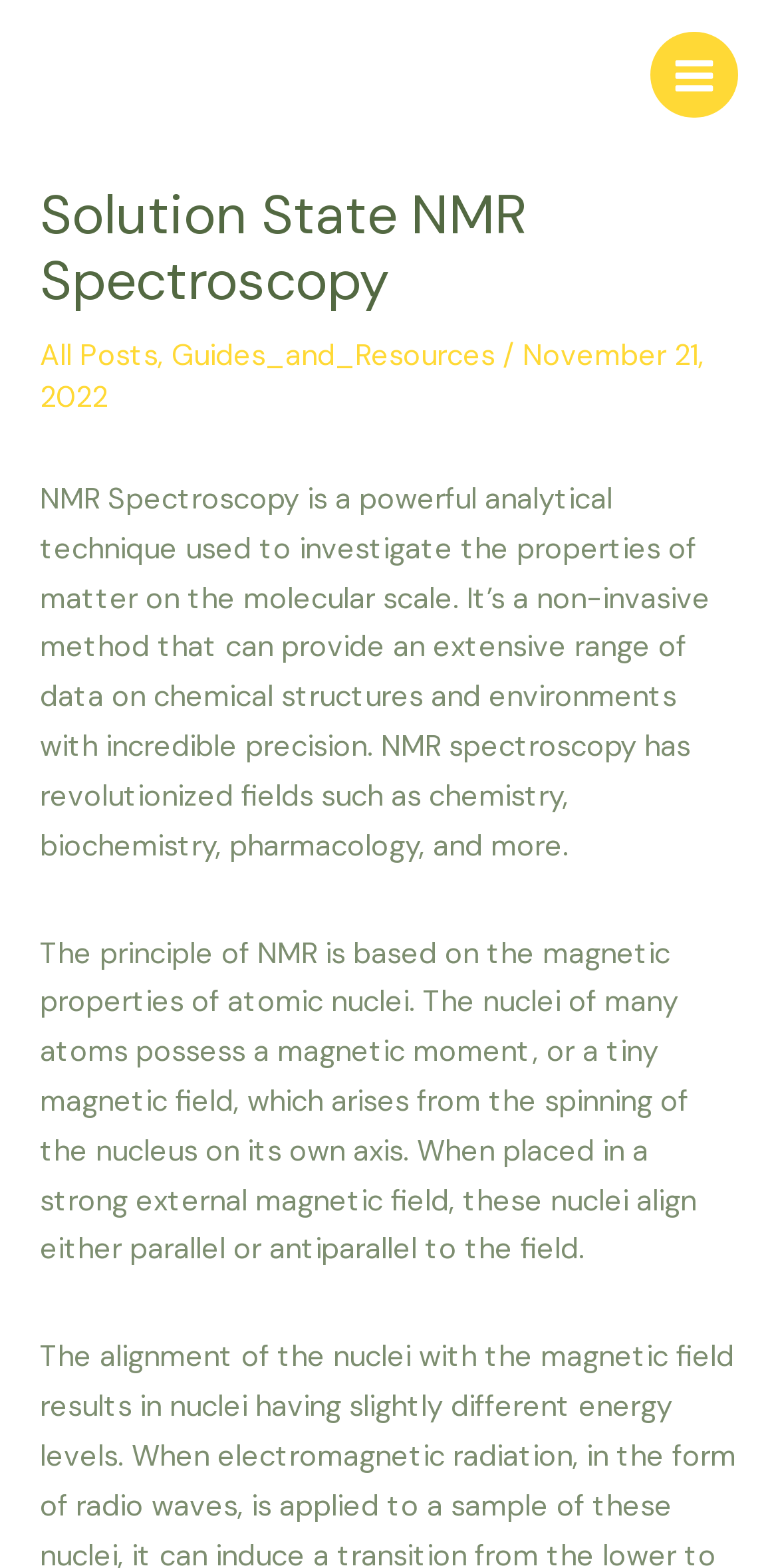What is the principle of NMR based on?
Provide a detailed answer to the question, using the image to inform your response.

According to the webpage, the principle of NMR is based on the magnetic properties of atomic nuclei, which is explained in the second paragraph of the webpage.